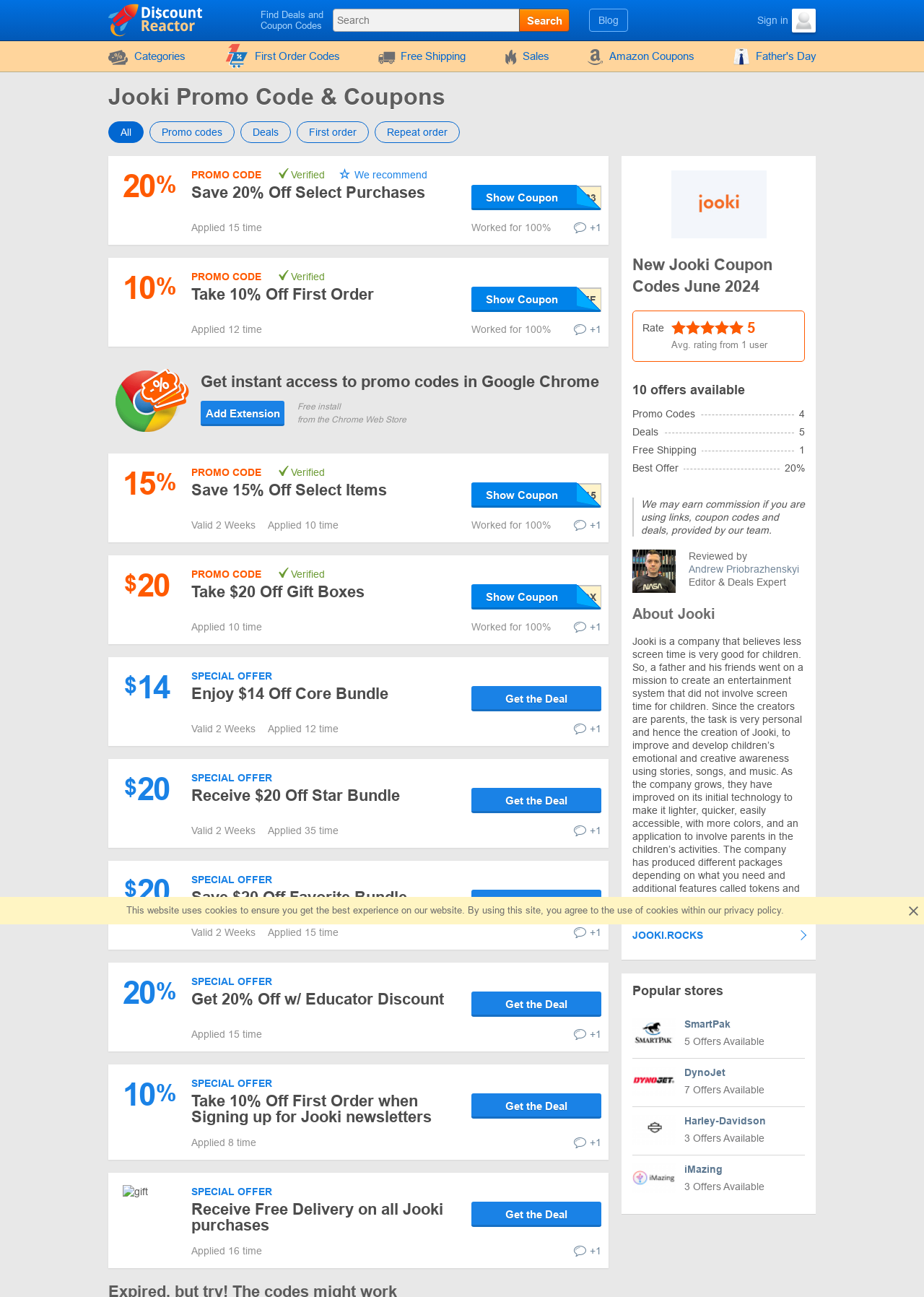Highlight the bounding box coordinates of the element you need to click to perform the following instruction: "Save 20% Off Select Purchases."

[0.207, 0.141, 0.46, 0.155]